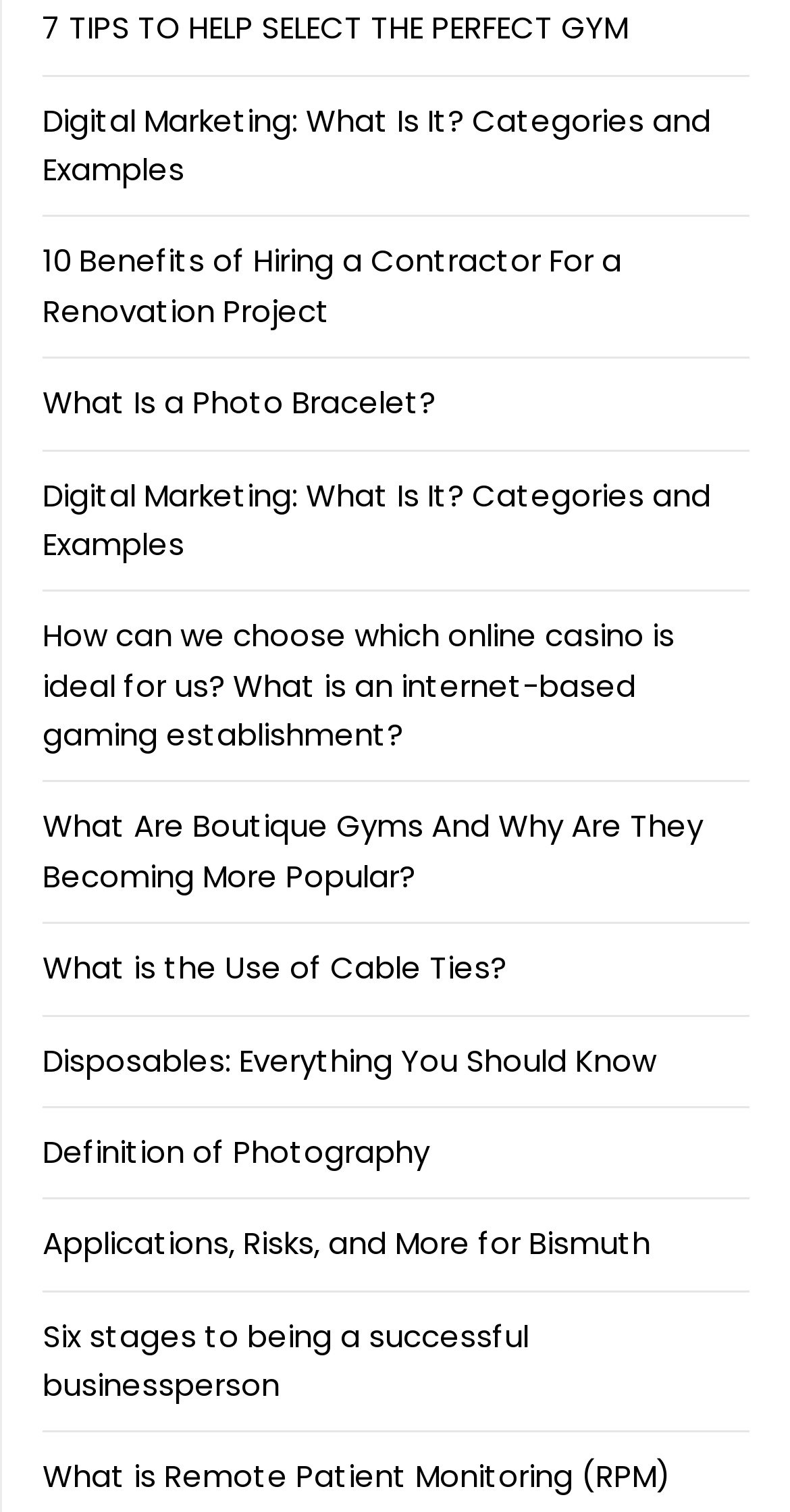What is the topic of the first link?
Observe the image and answer the question with a one-word or short phrase response.

Gym selection